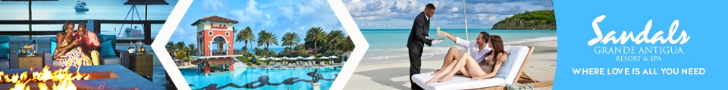Provide an in-depth description of the image you see.

This image showcases the luxurious Sandals Grande Antigua Resort & Spa, designed to highlight an exquisite vacation experience. On the left, a couple enjoys a romantic dinner setting, featuring a beautifully set table with flickering candles against a backdrop of ocean views, evoking feelings of intimacy and relaxation. The central section presents the resort's striking architecture and lush palm trees framing the inviting swimming pool, enticing guests to indulge in leisure under the Caribbean sun. To the right, attentive staff provide a high-end service experience, enhancing guests' enjoyment as they relax on comfortable loungers by the beach. The overall design features the resort logo and a tagline that emphasizes it as a romantic getaway where love is the central theme, making it an ideal destination for couples seeking a serene escape.